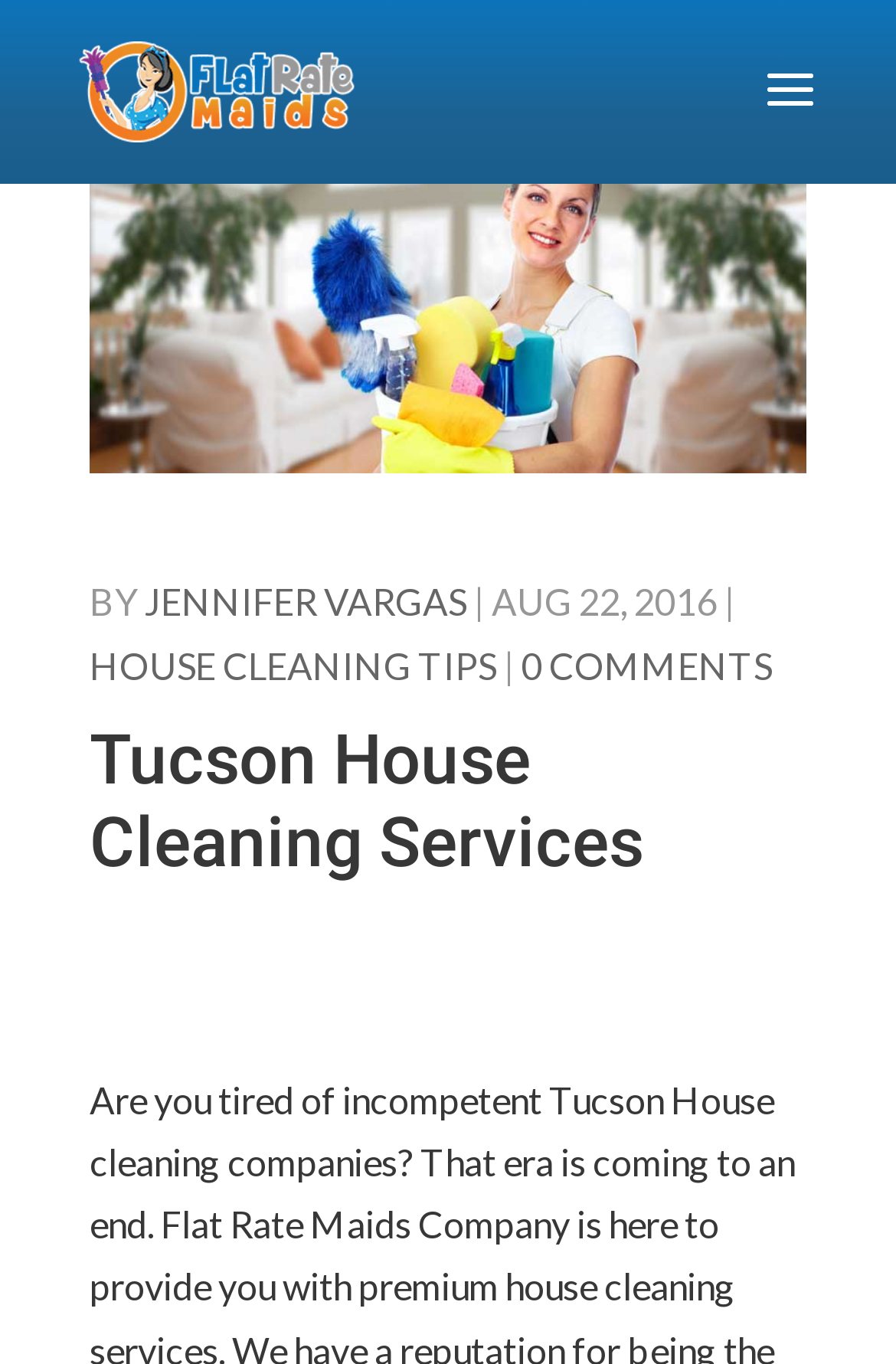Locate and generate the text content of the webpage's heading.

Tucson House Cleaning Services